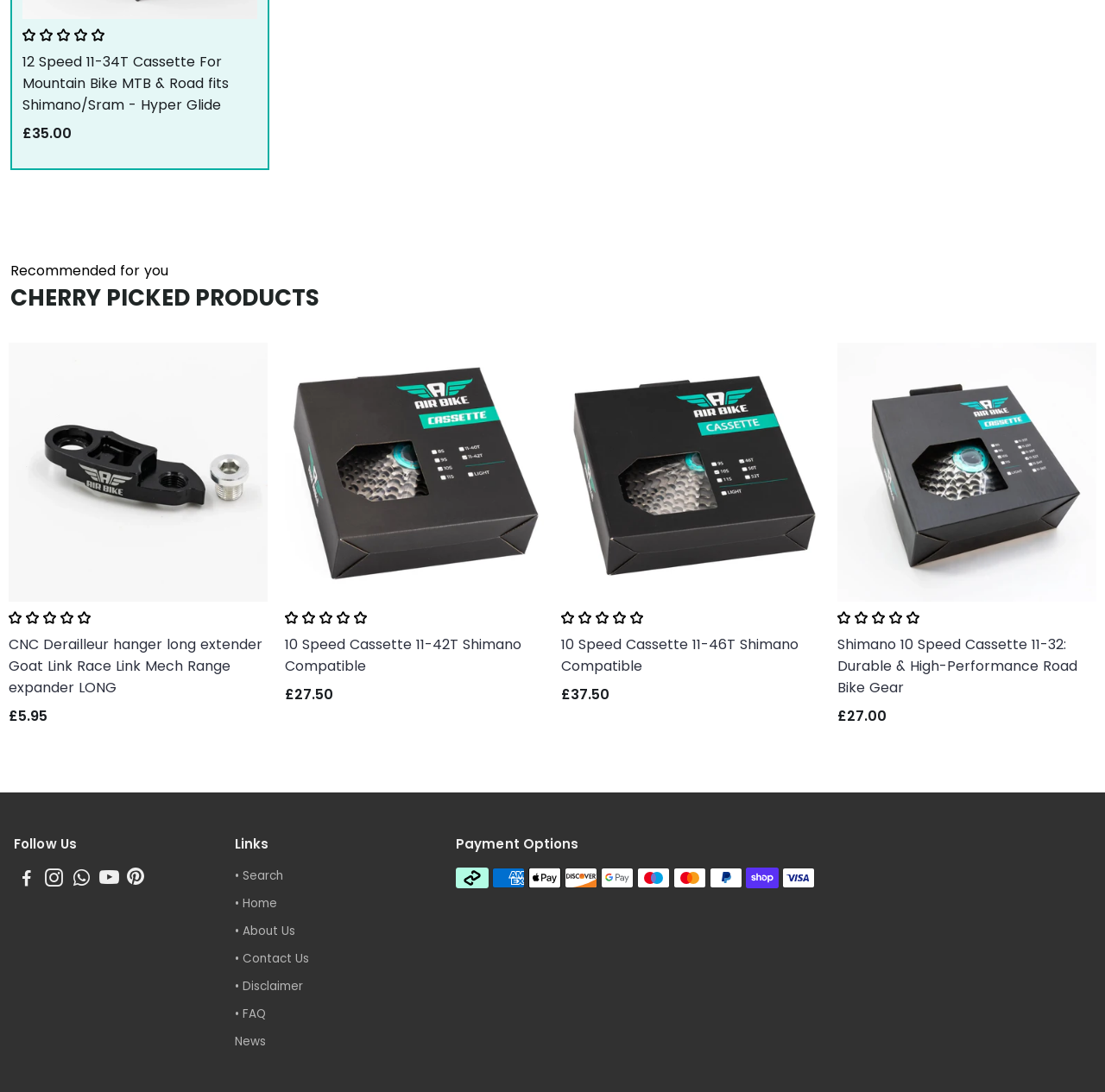How many social media links are present?
Give a single word or phrase as your answer by examining the image.

5